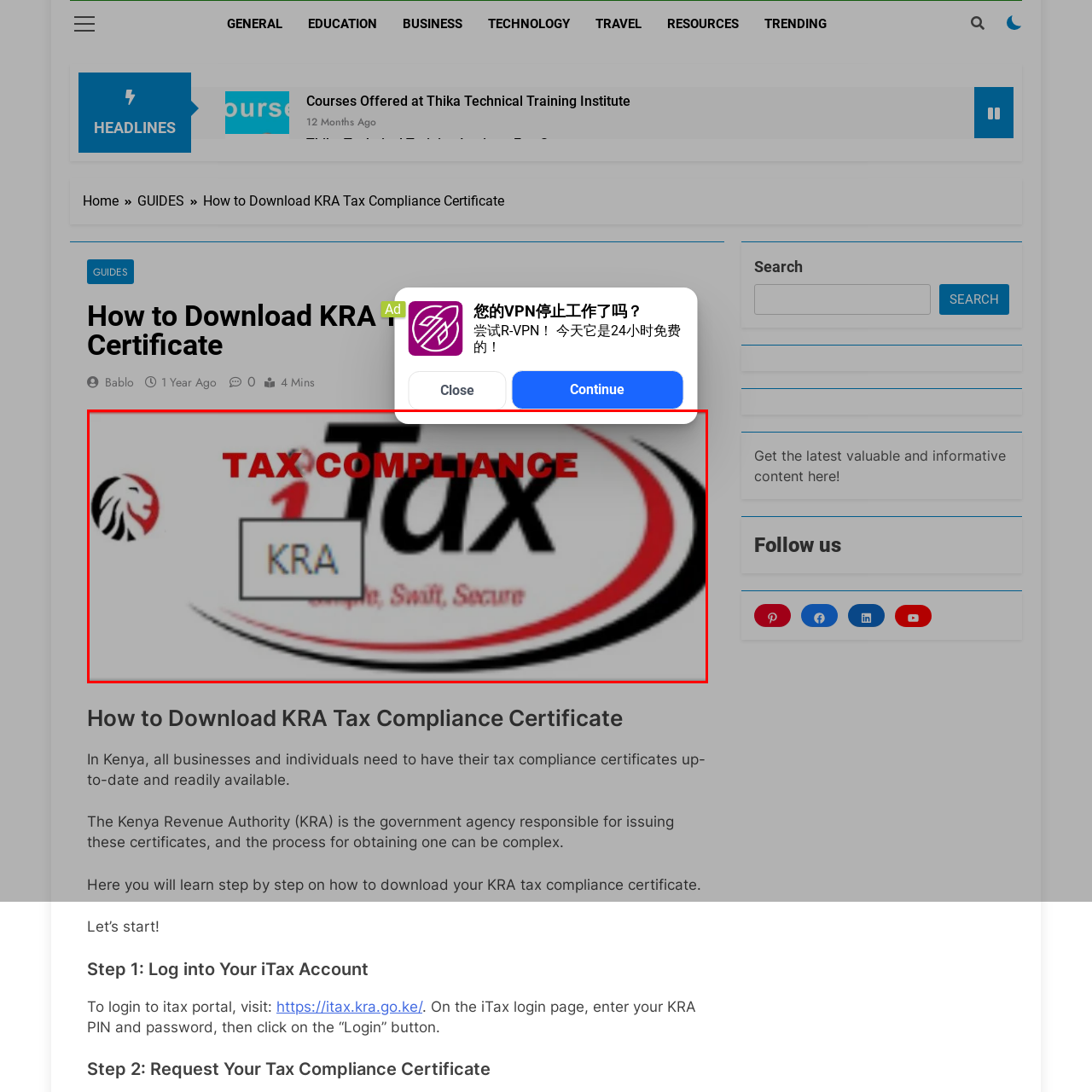Study the area of the image outlined in red and respond to the following question with as much detail as possible: What organization manages the iTax portal?

The organization managing the iTax portal is the Kenya Revenue Authority (KRA), as indicated by the highlighted letters 'KRA' below the header 'TAX COMPLIANCE'.